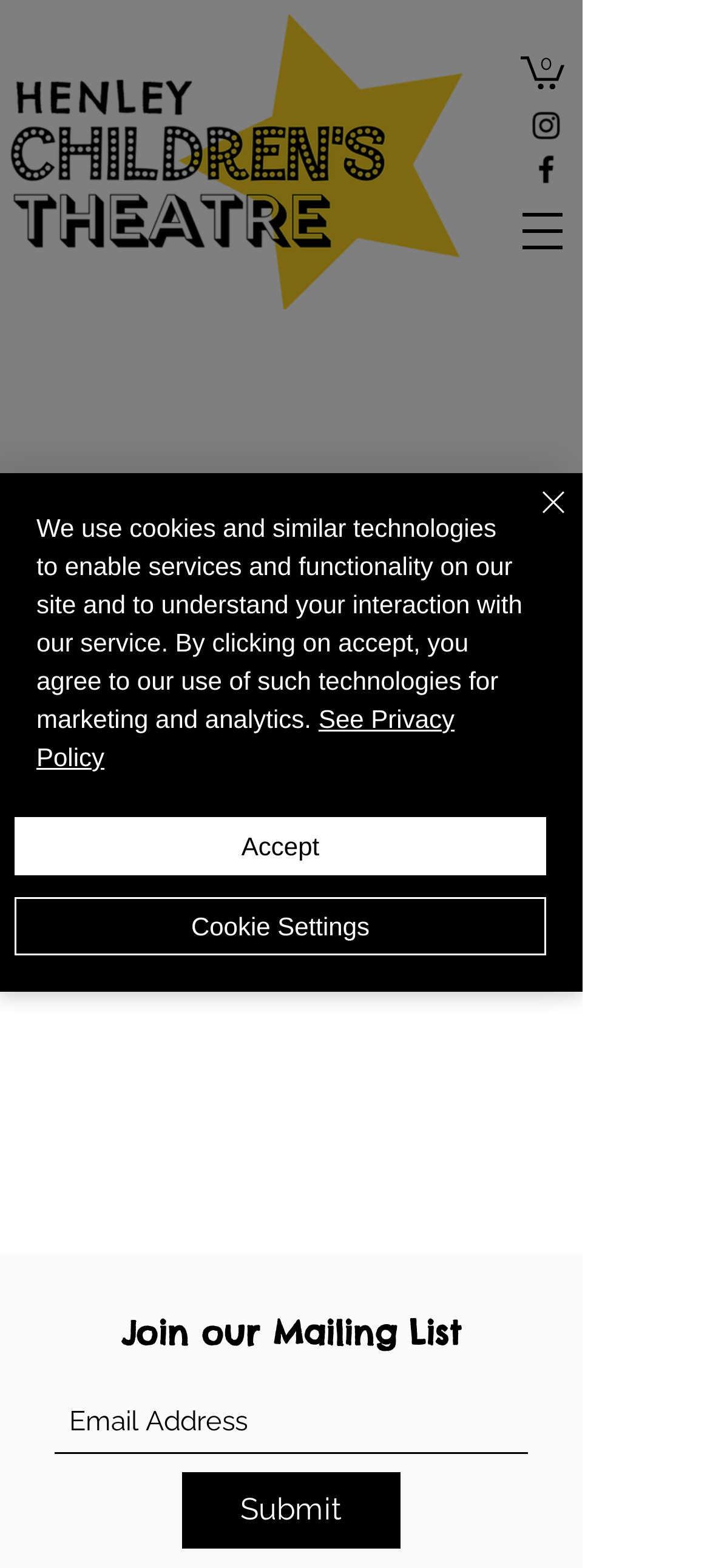Can you give a comprehensive explanation to the question given the content of the image?
What is the text on the button to submit the email address?

I found a button element with the text 'Submit' that is located below the textbox for the email address.